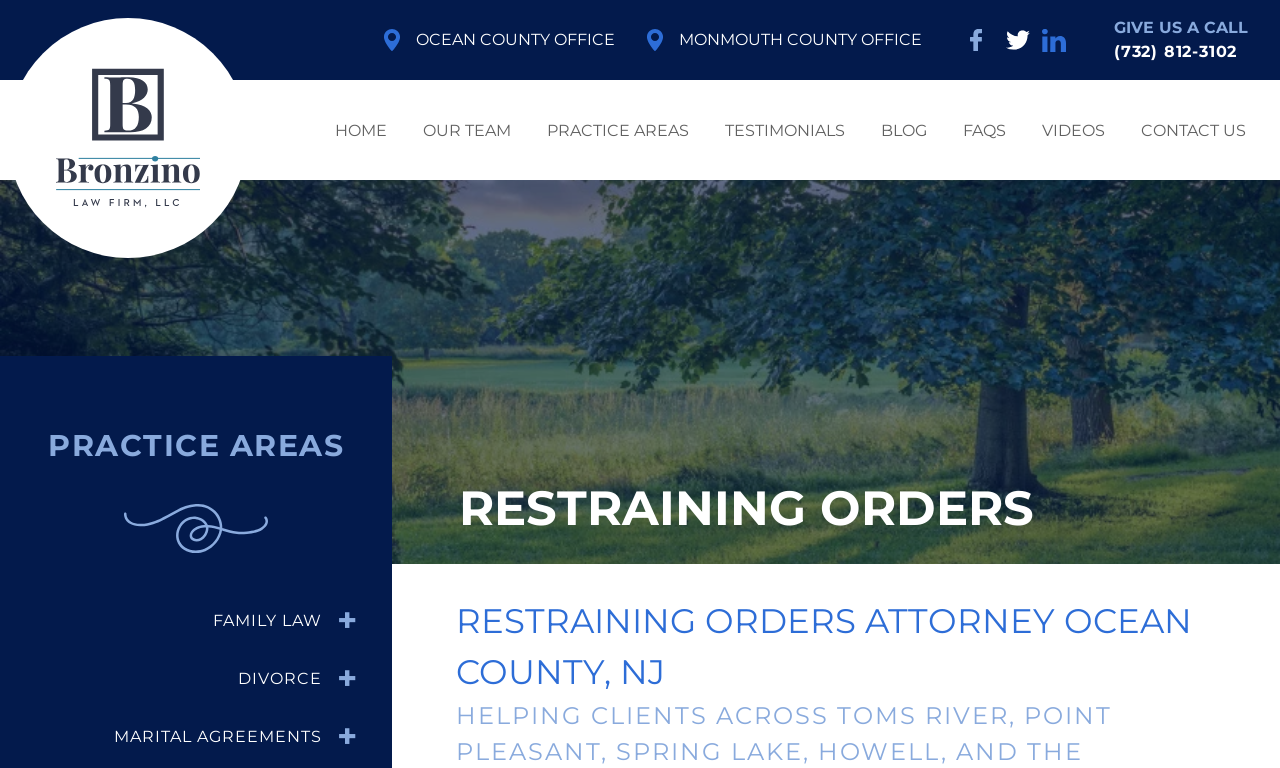Find the bounding box coordinates of the element I should click to carry out the following instruction: "Learn about practice areas".

[0.423, 0.15, 0.542, 0.188]